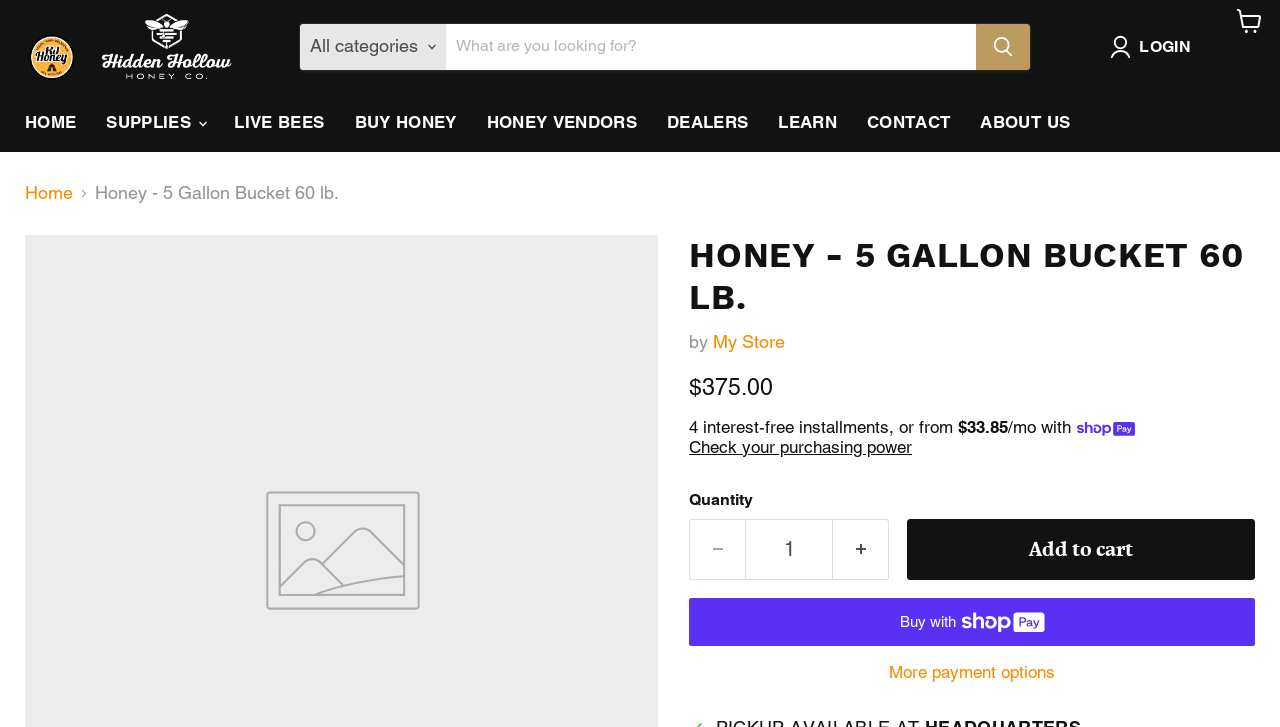Answer the question below with a single word or a brief phrase: 
What is the alternative payment method available?

Shop Pay